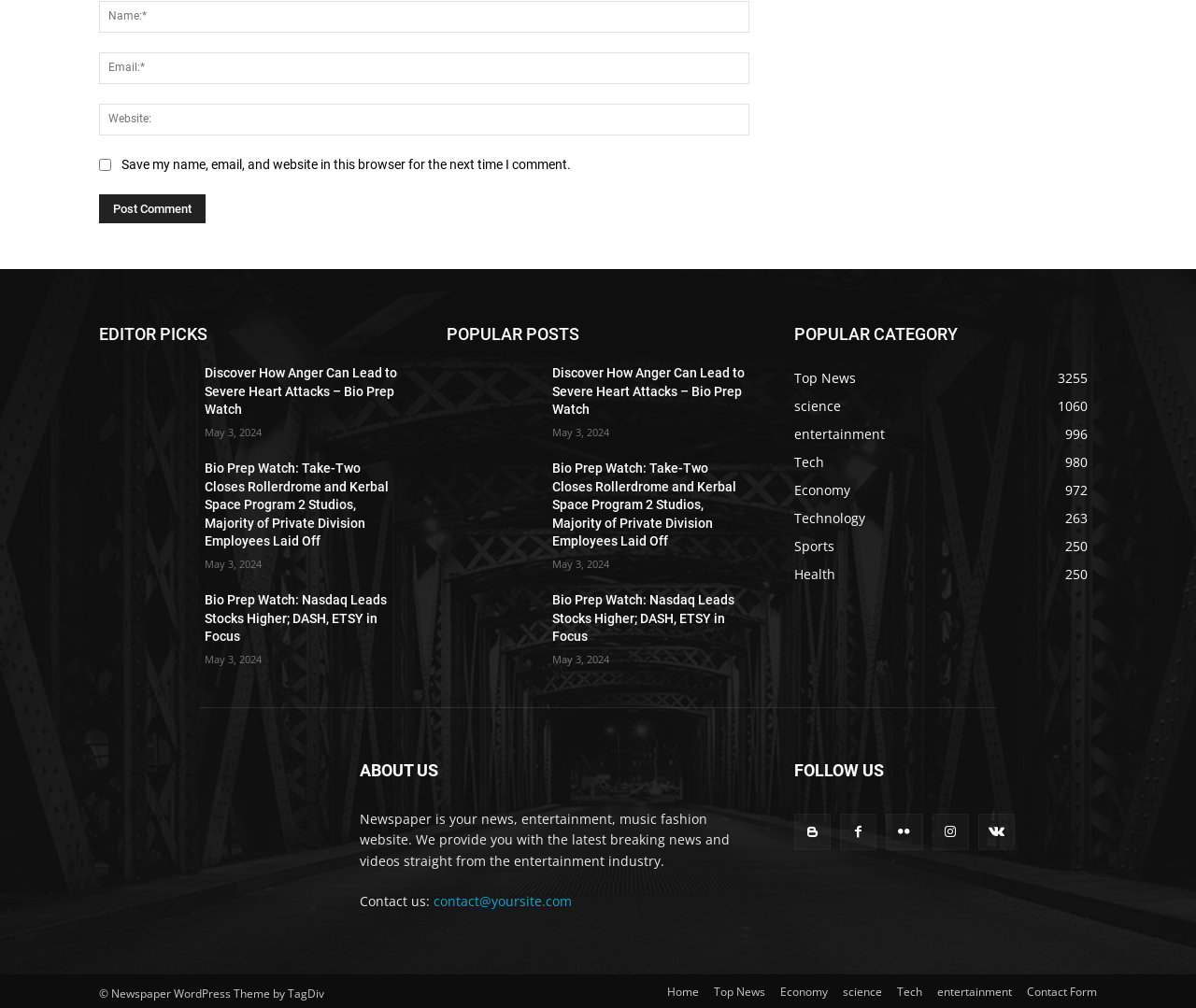Determine the bounding box coordinates for the area you should click to complete the following instruction: "Read about editor picks".

[0.083, 0.314, 0.336, 0.344]